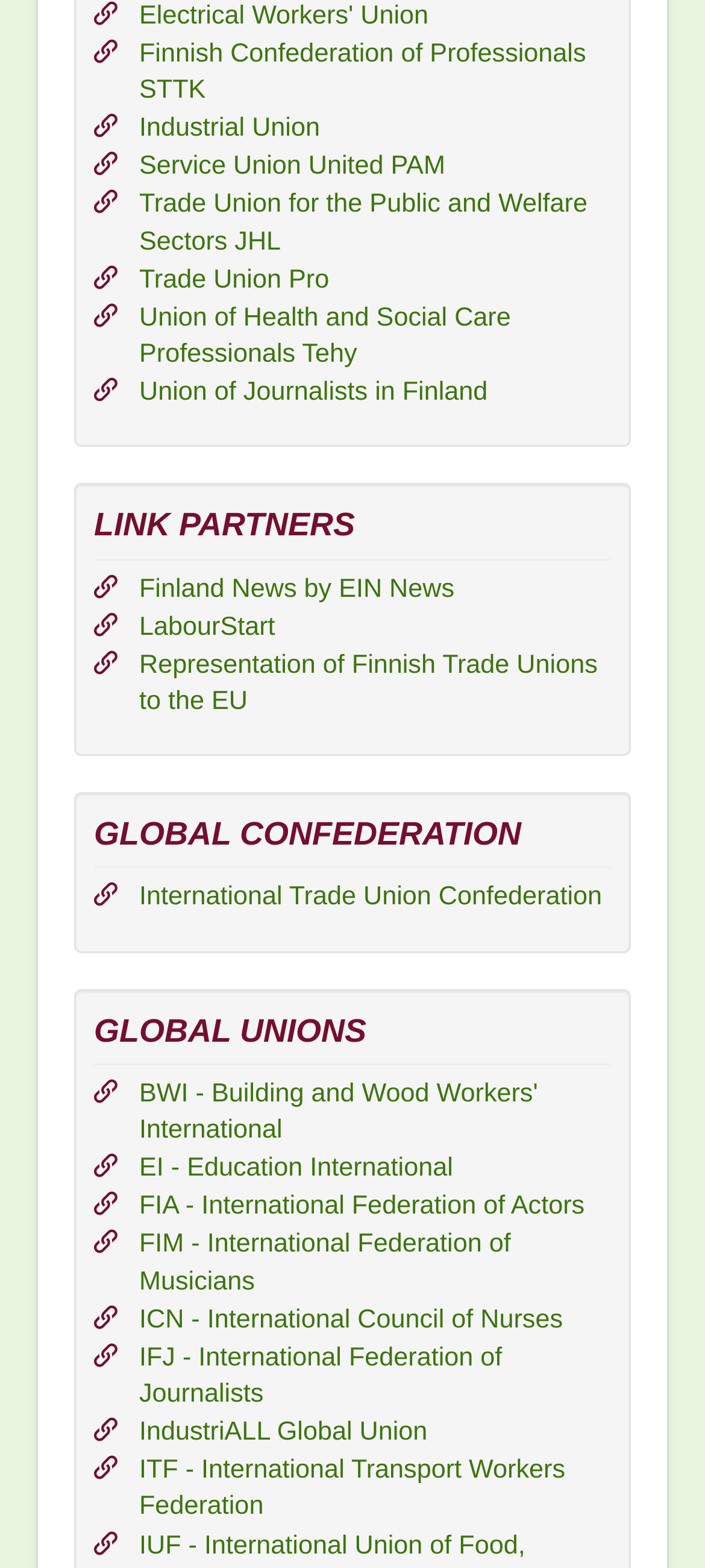Please provide a detailed answer to the question below by examining the image:
What is the first global union listed?

By looking at the webpage, I can see that the first global union listed under the 'GLOBAL CONFEDERATION' heading is the 'International Trade Union Confederation'.